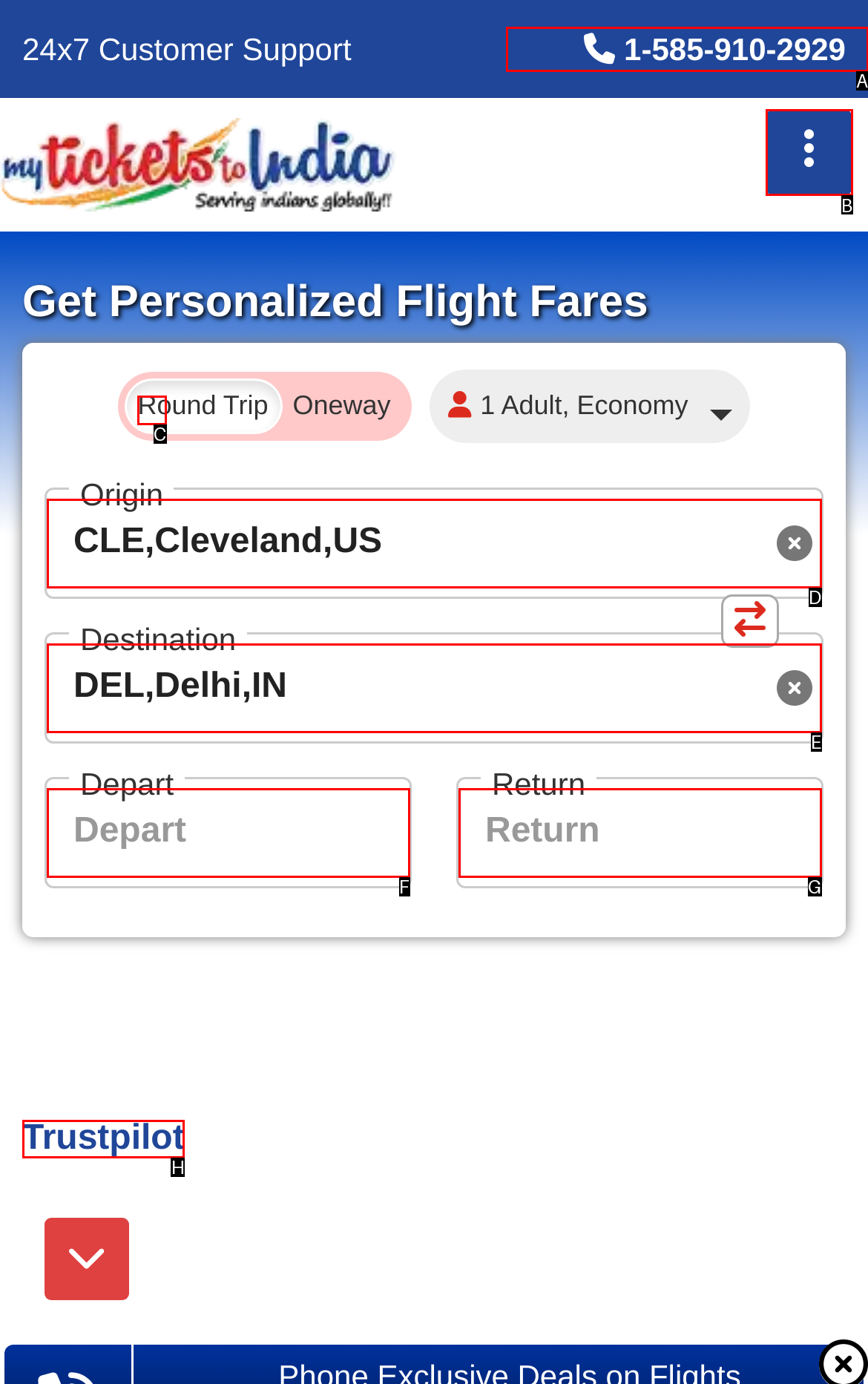Choose the option that best matches the element: parent_node: Round Trip name="r[trip_type]" value="2"
Respond with the letter of the correct option.

C